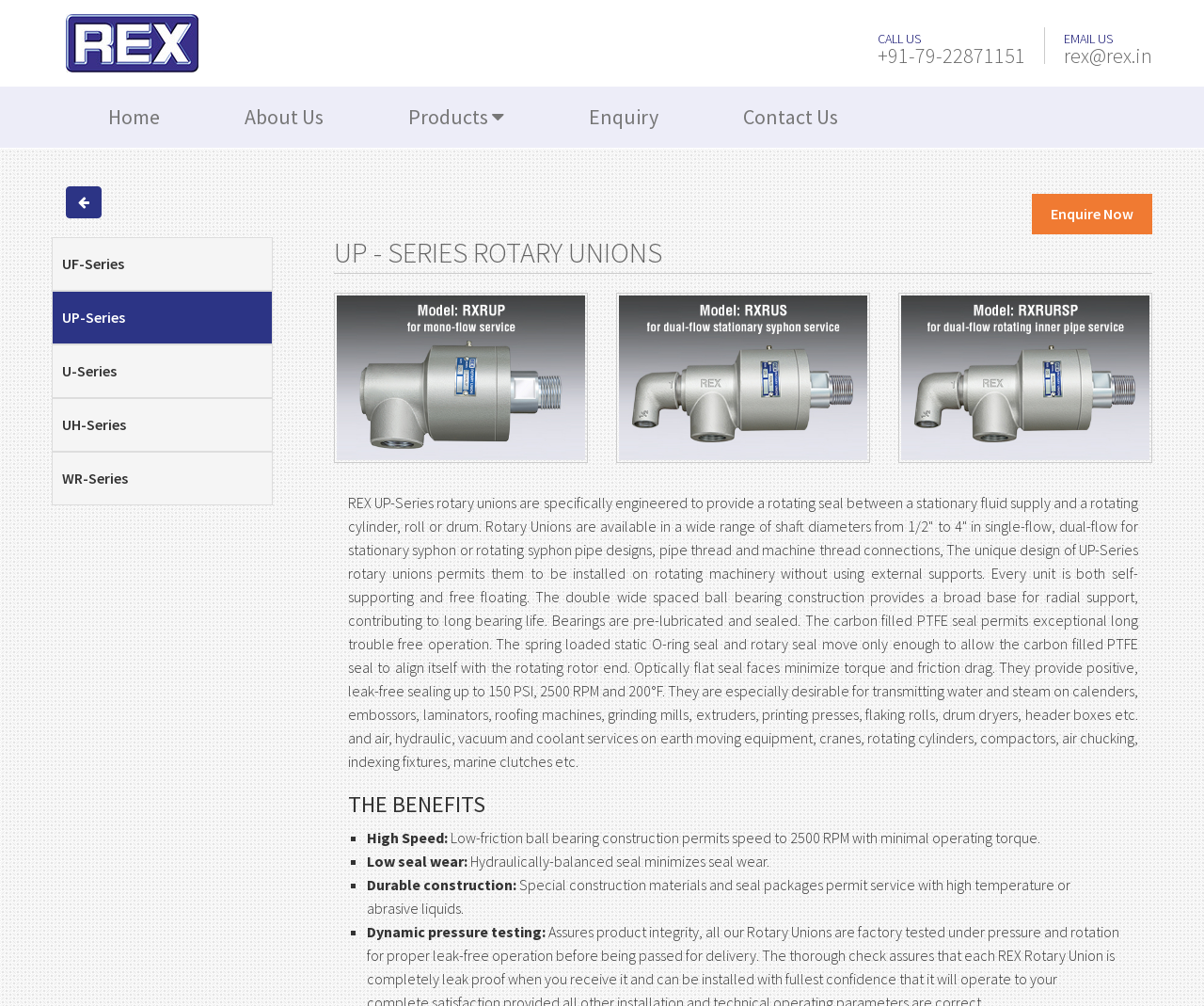Please identify the bounding box coordinates of the area that needs to be clicked to fulfill the following instruction: "Call the phone number."

[0.729, 0.042, 0.852, 0.068]